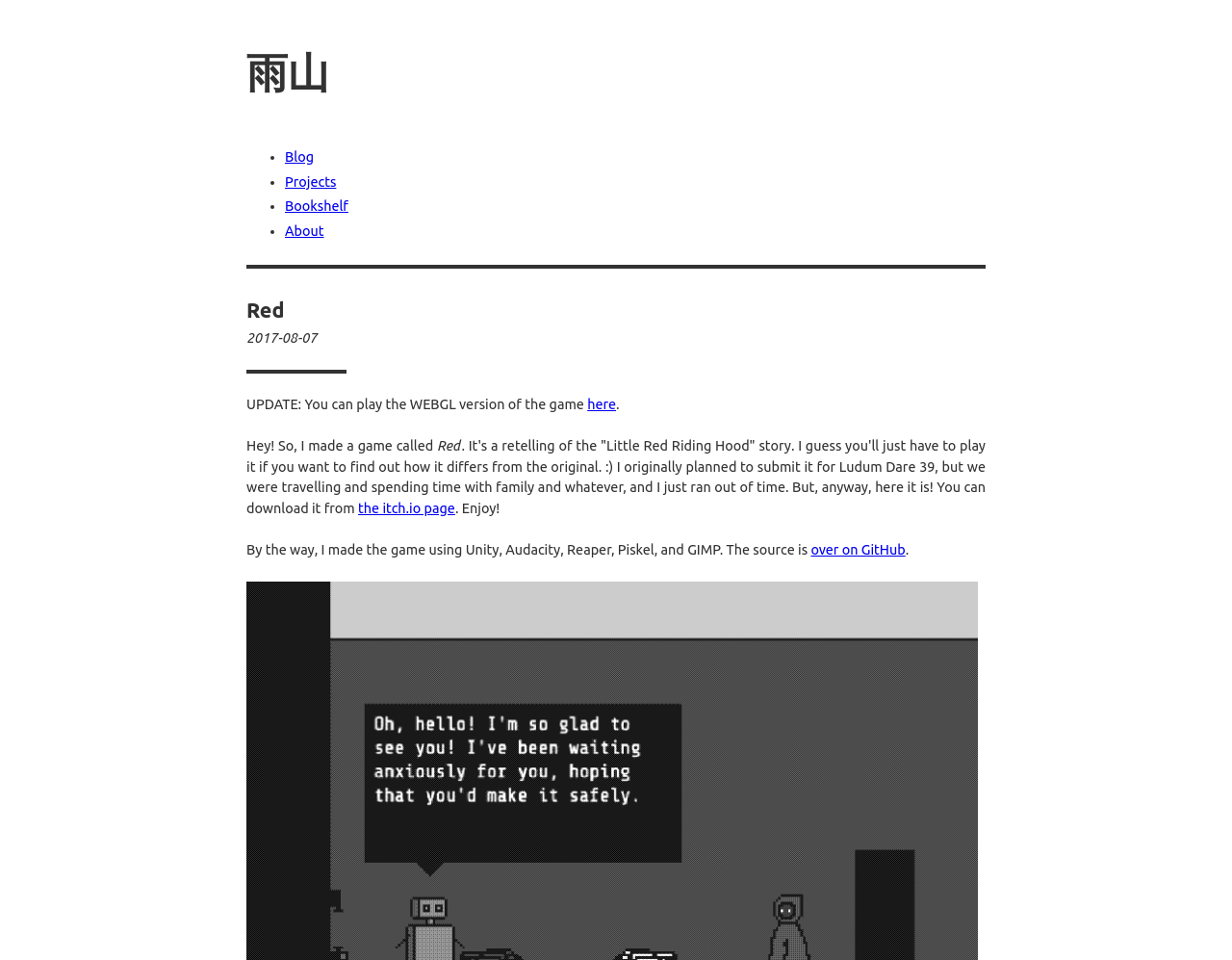Respond to the following query with just one word or a short phrase: 
What is the platform where the game can be downloaded from?

itch.io